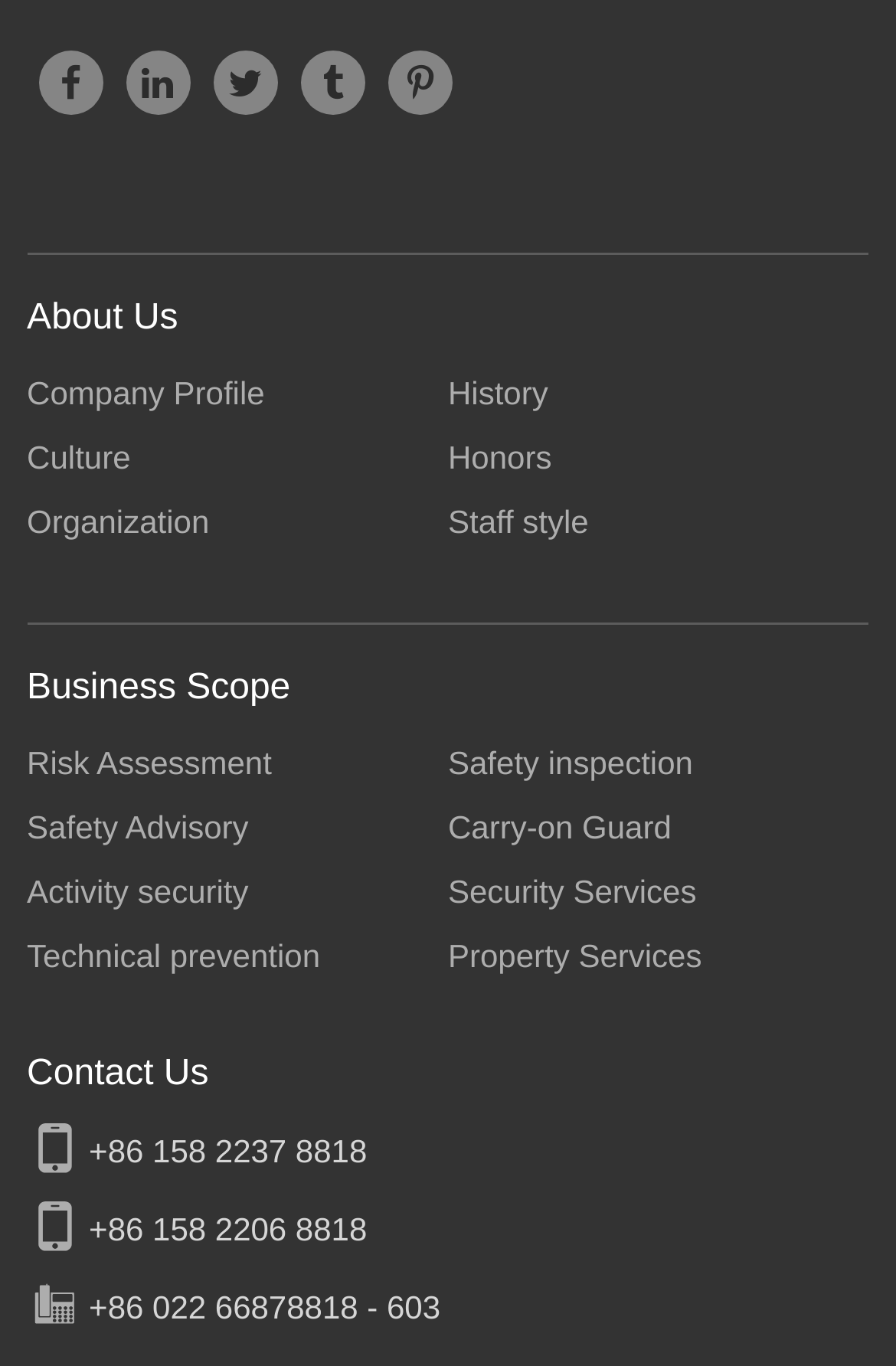Please specify the bounding box coordinates of the area that should be clicked to accomplish the following instruction: "Click the About Us link". The coordinates should consist of four float numbers between 0 and 1, i.e., [left, top, right, bottom].

[0.03, 0.218, 0.199, 0.247]